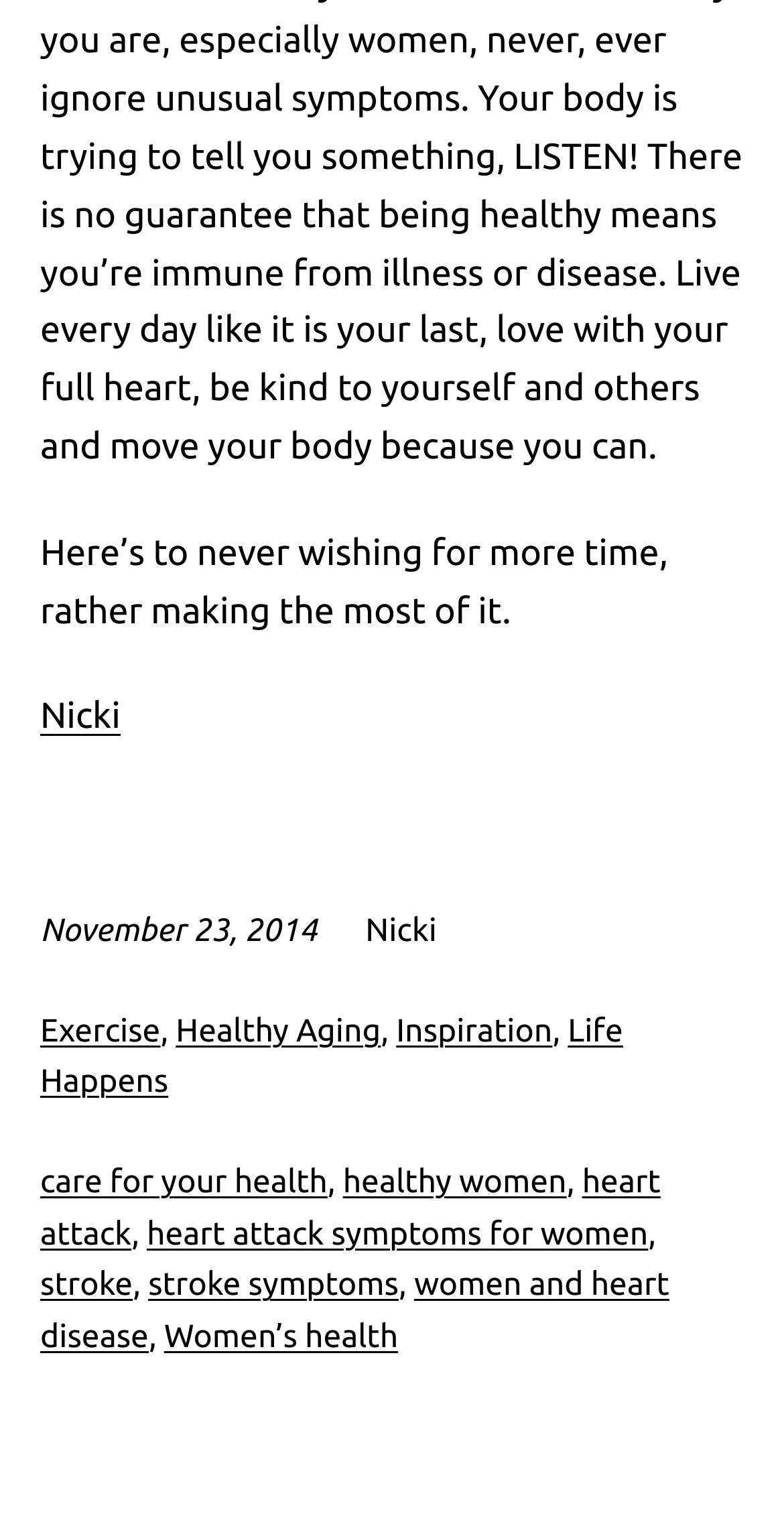What is the date of the article?
Look at the screenshot and respond with a single word or phrase.

November 23, 2014